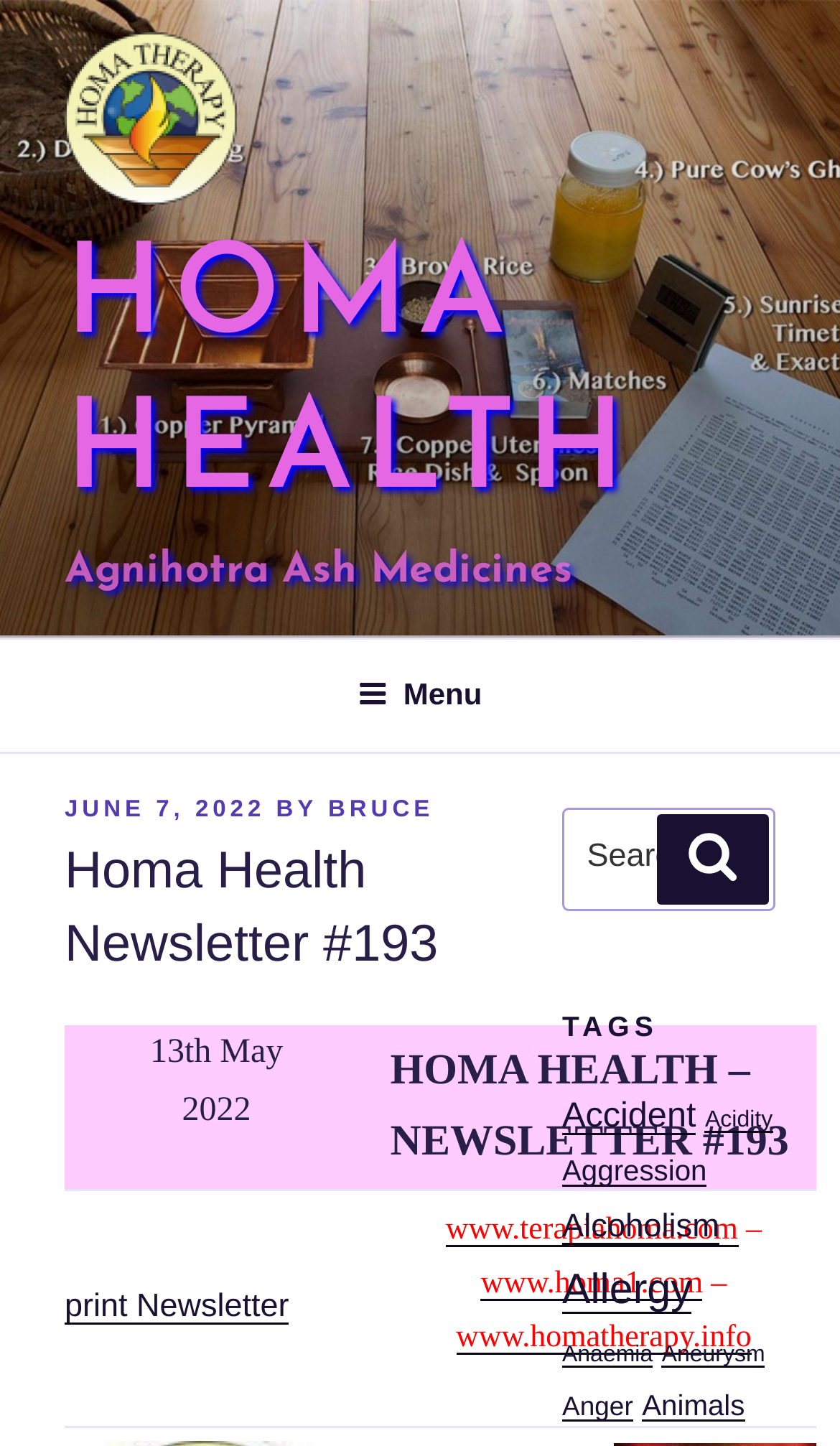Find and indicate the bounding box coordinates of the region you should select to follow the given instruction: "Explore the Accident tag".

[0.669, 0.759, 0.829, 0.786]